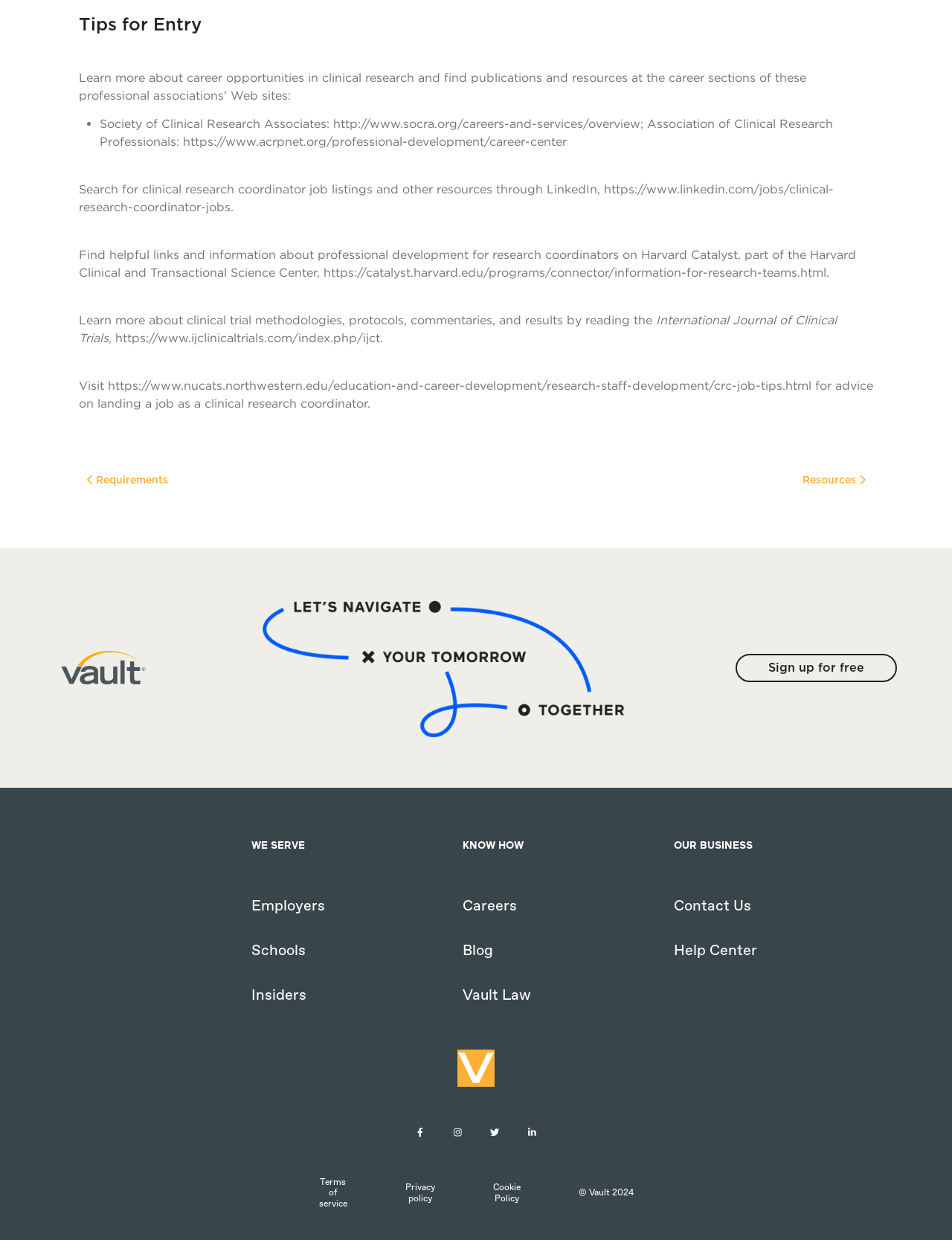What is the title of the heading?
Using the image, provide a detailed and thorough answer to the question.

The title of the heading can be found at the top of the webpage, which is 'Tips for Entry'.